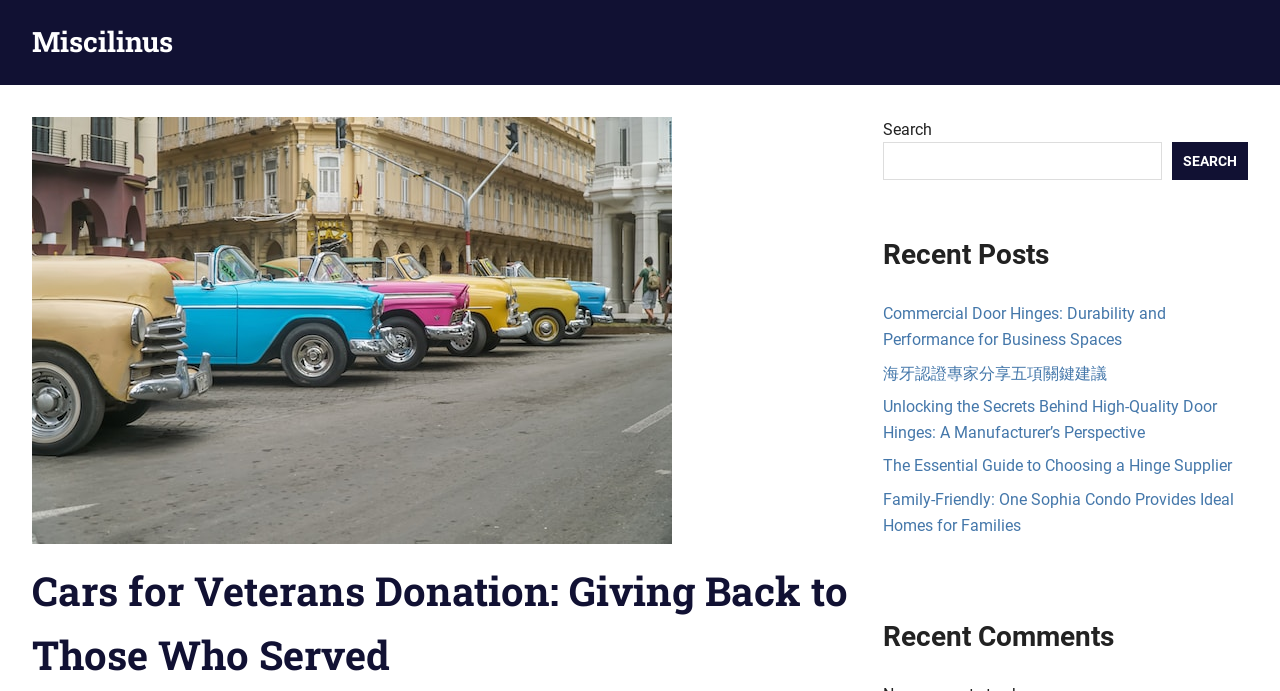Using the provided description: "parent_node: SEARCH name="s"", find the bounding box coordinates of the corresponding UI element. The output should be four float numbers between 0 and 1, in the format [left, top, right, bottom].

[0.69, 0.206, 0.908, 0.26]